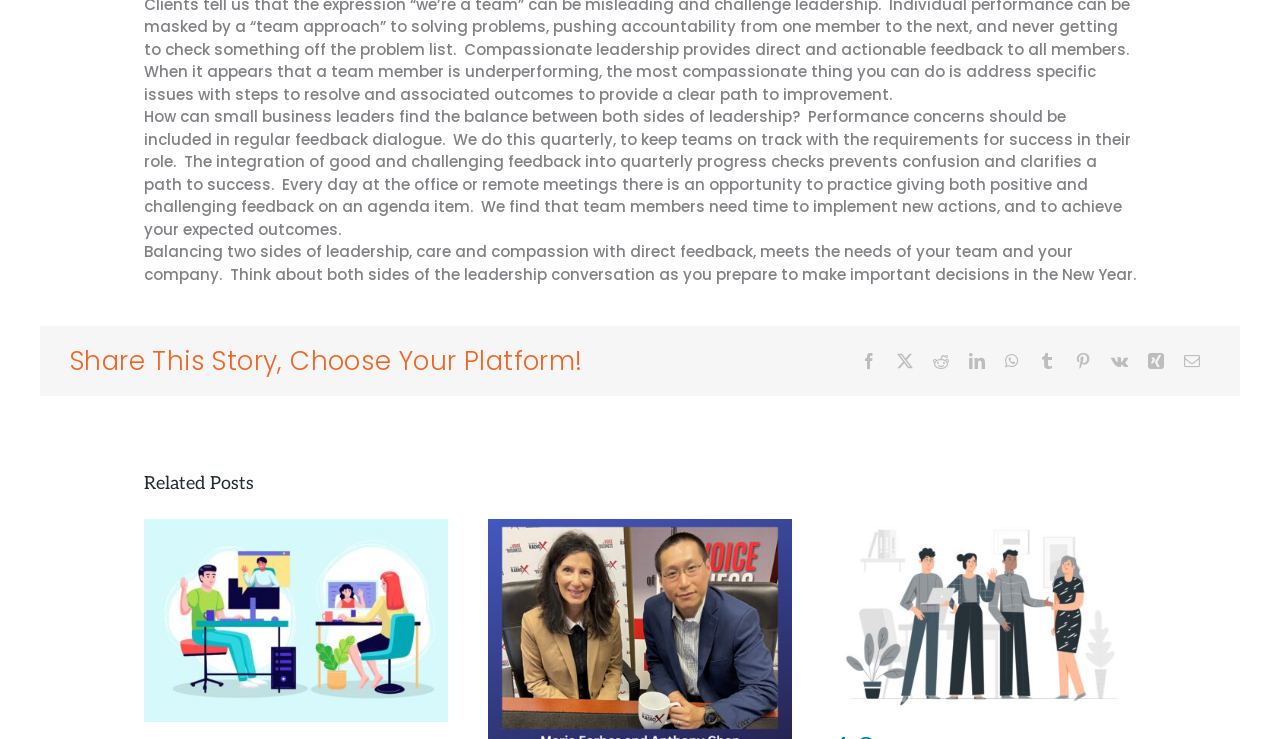Give a one-word or short phrase answer to this question: 
What is the title of the first related post?

The Remote Revolution